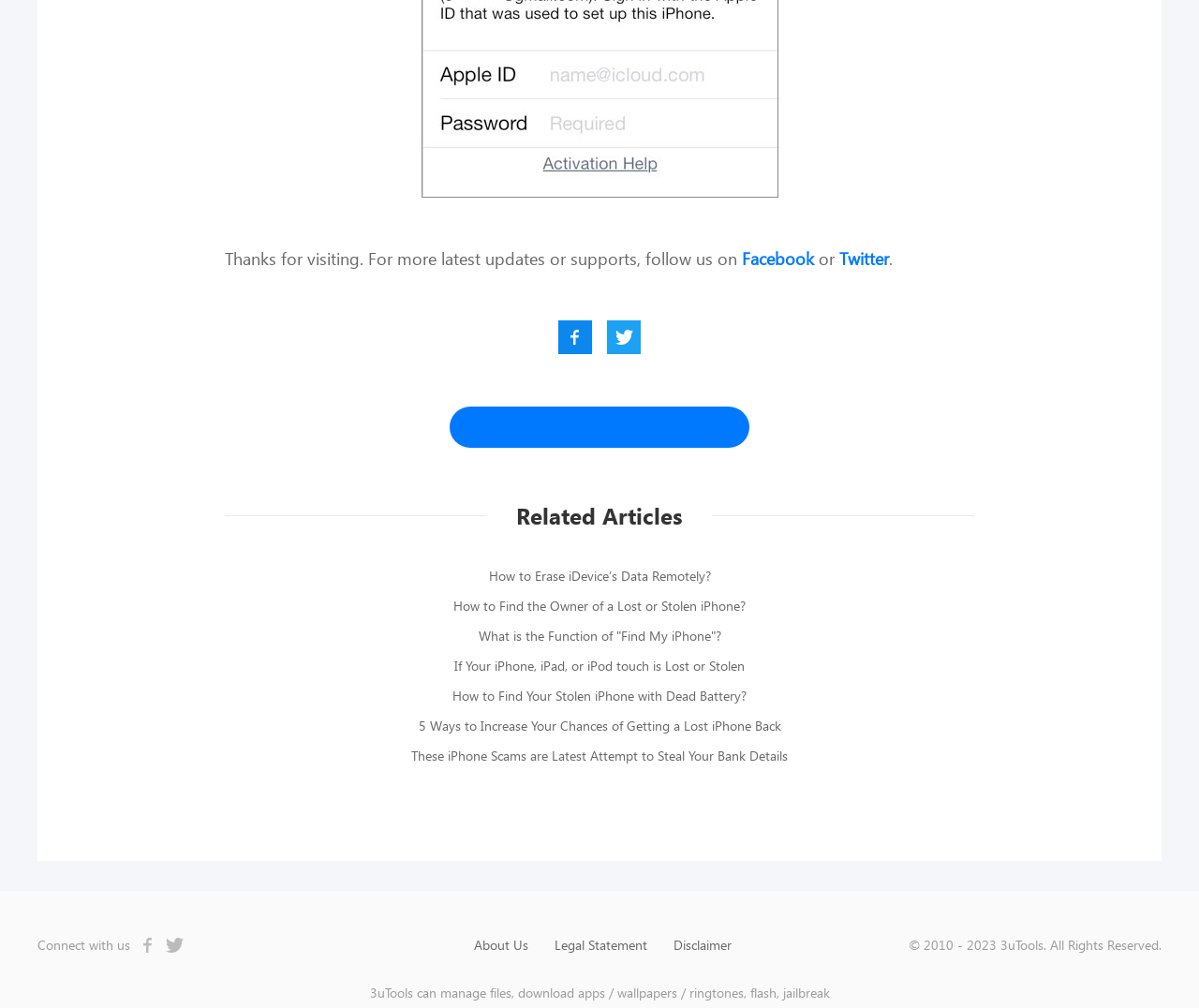Answer in one word or a short phrase: 
What are the other links available at the bottom of the webpage?

About Us, Legal Statement, Disclaimer